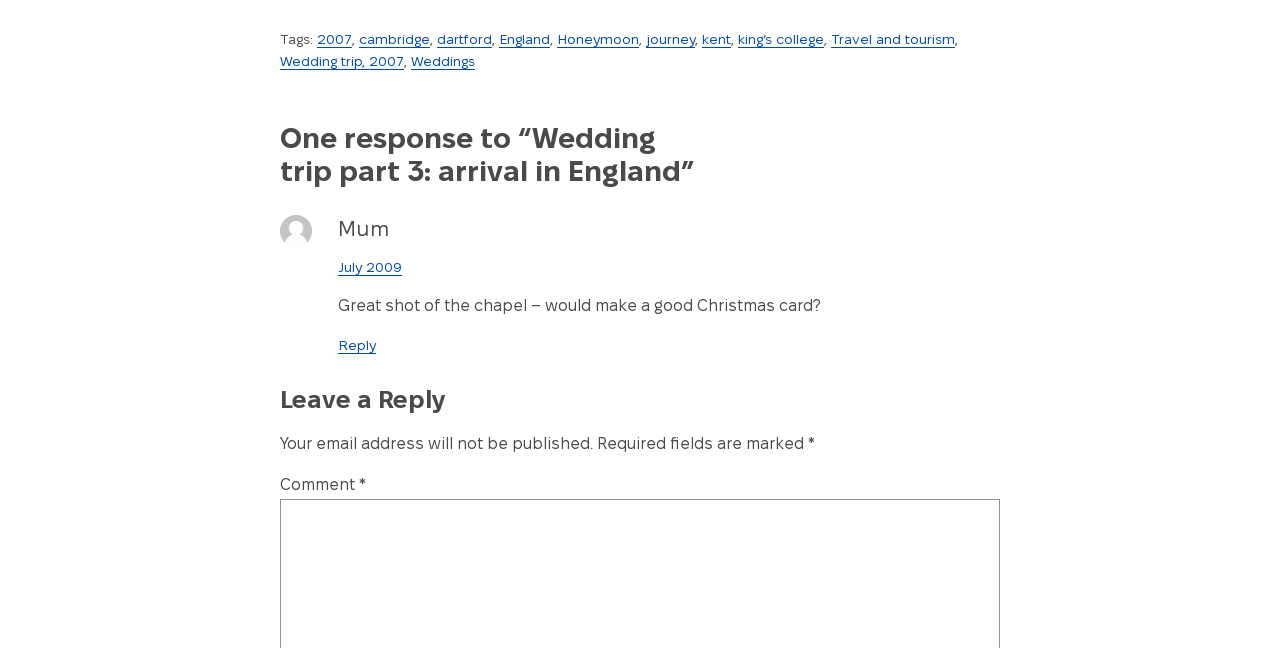Find the bounding box coordinates of the area that needs to be clicked in order to achieve the following instruction: "Click on the 'Reply to Mum' link". The coordinates should be specified as four float numbers between 0 and 1, i.e., [left, top, right, bottom].

[0.264, 0.525, 0.294, 0.545]